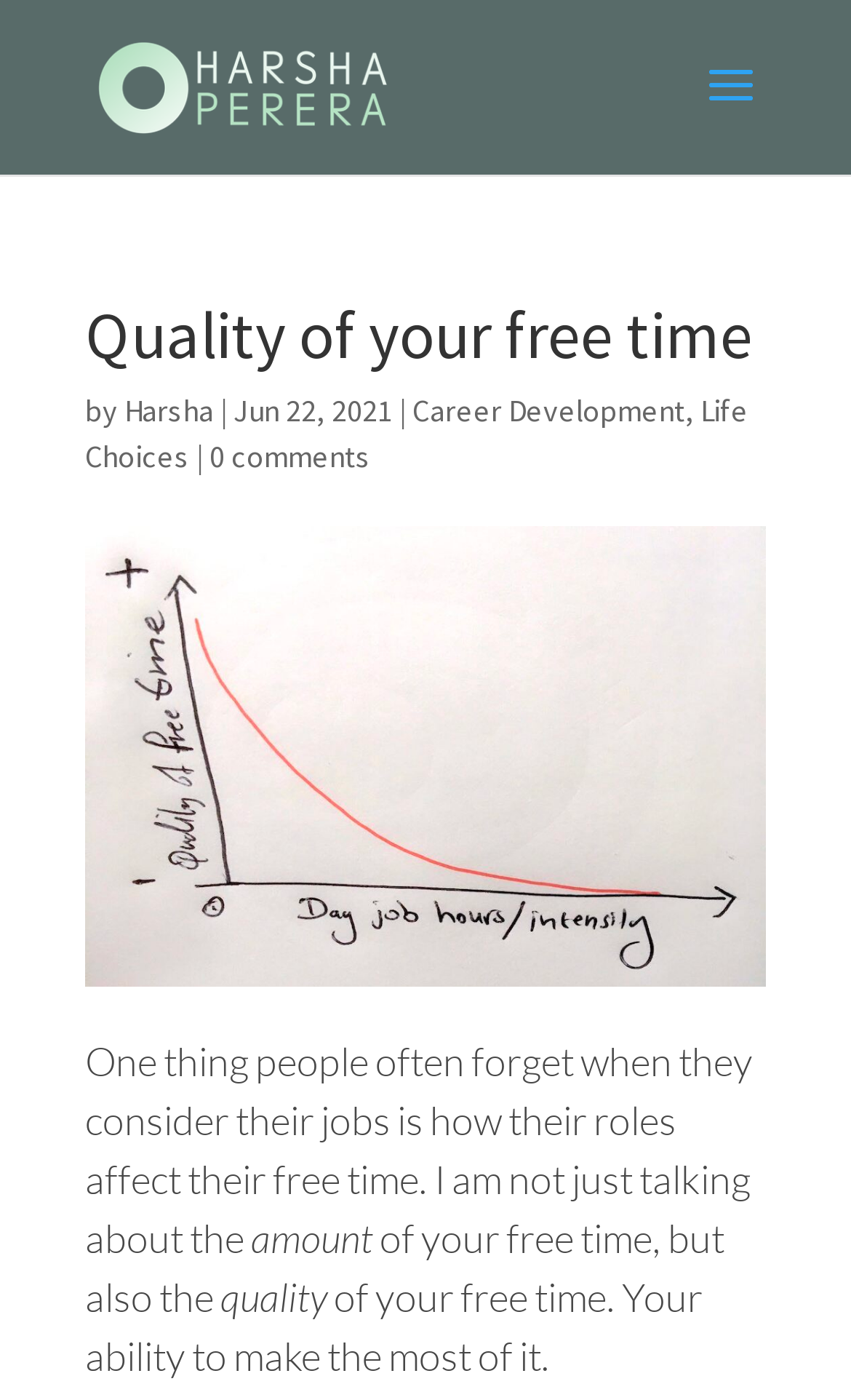Find the bounding box coordinates for the HTML element described in this sentence: "Harsha". Provide the coordinates as four float numbers between 0 and 1, in the format [left, top, right, bottom].

[0.146, 0.279, 0.251, 0.307]